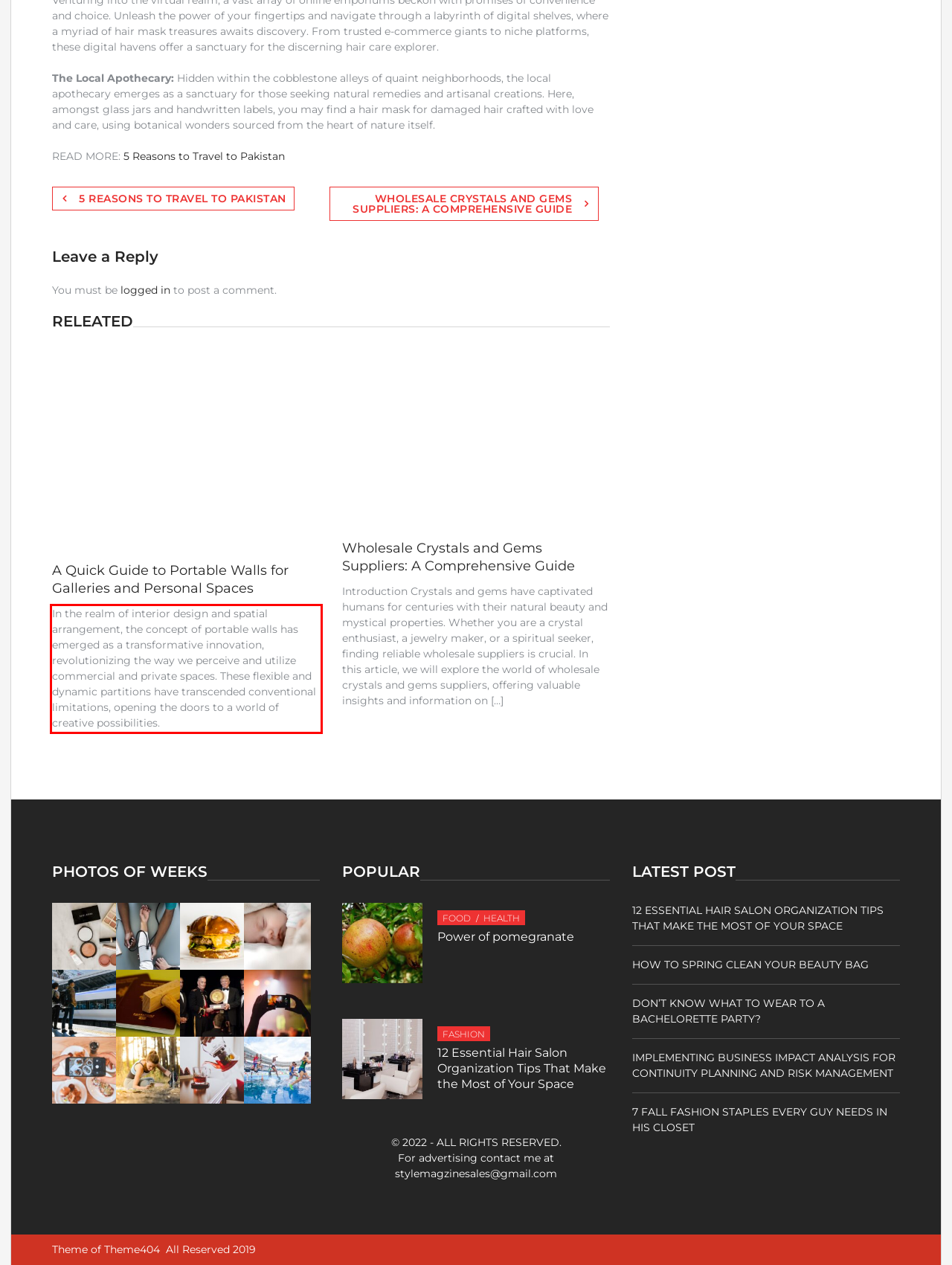Using the provided screenshot, read and generate the text content within the red-bordered area.

In the realm of interior design and spatial arrangement, the concept of portable walls has emerged as a transformative innovation, revolutionizing the way we perceive and utilize commercial and private spaces. These flexible and dynamic partitions have transcended conventional limitations, opening the doors to a world of creative possibilities.